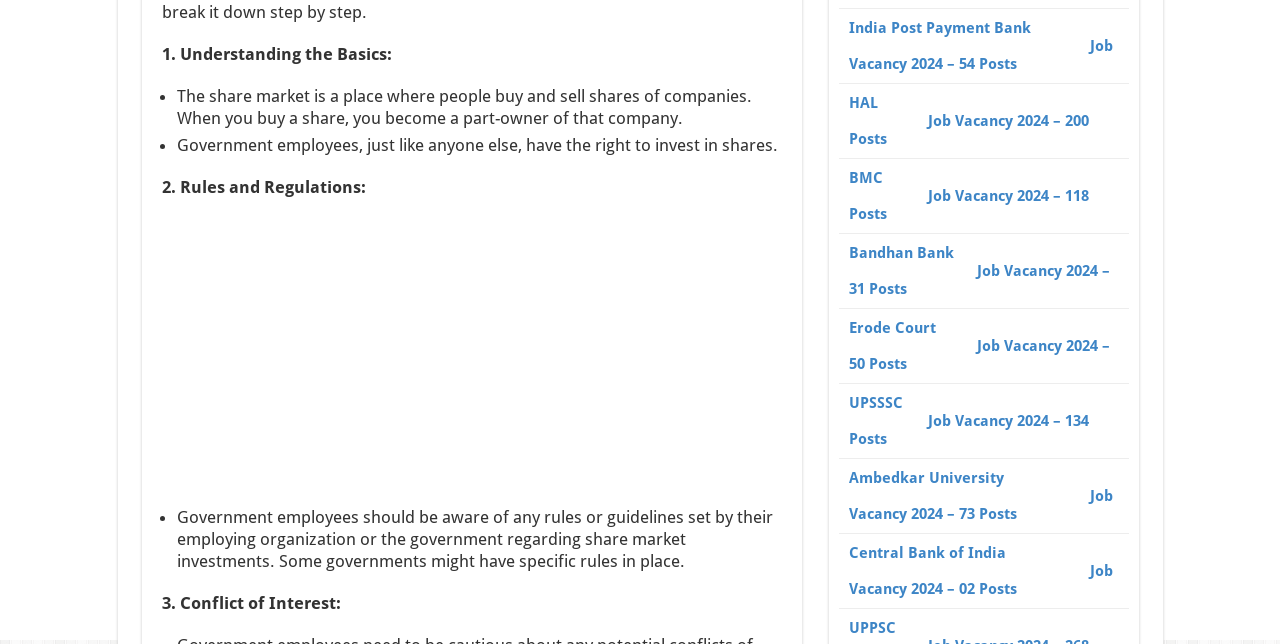Please determine the bounding box coordinates, formatted as (top-left x, top-left y, bottom-right x, bottom-right y), with all values as floating point numbers between 0 and 1. Identify the bounding box of the region described as: aria-label="Advertisement" name="aswift_1" title="Advertisement"

[0.126, 0.339, 0.611, 0.773]